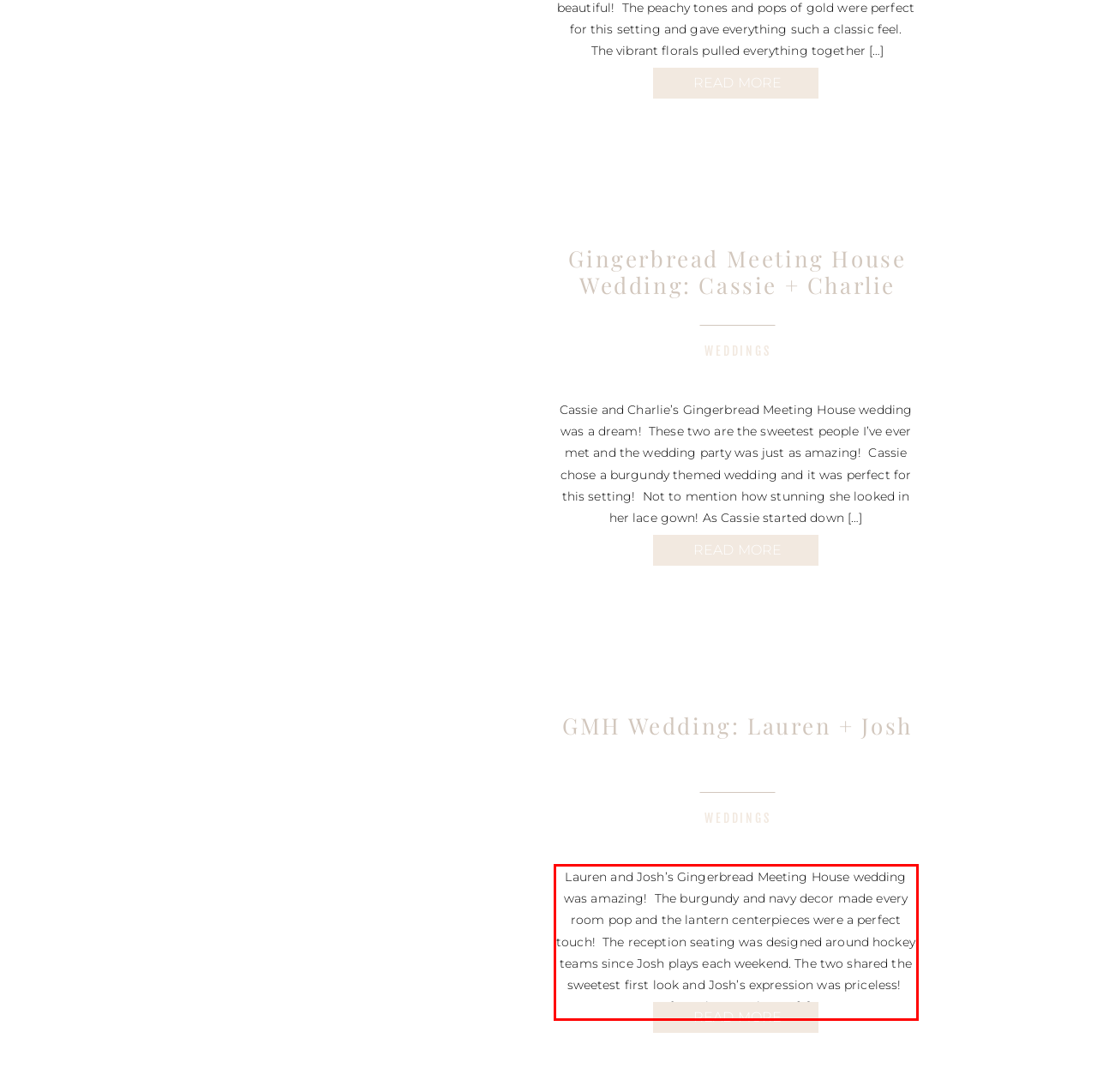Analyze the webpage screenshot and use OCR to recognize the text content in the red bounding box.

Lauren and Josh’s Gingerbread Meeting House wedding was amazing! The burgundy and navy decor made every room pop and the lantern centerpieces were a perfect touch! The reception seating was designed around hockey teams since Josh plays each weekend. The two shared the sweetest first look and Josh’s expression was priceless! After a long embrace, […]